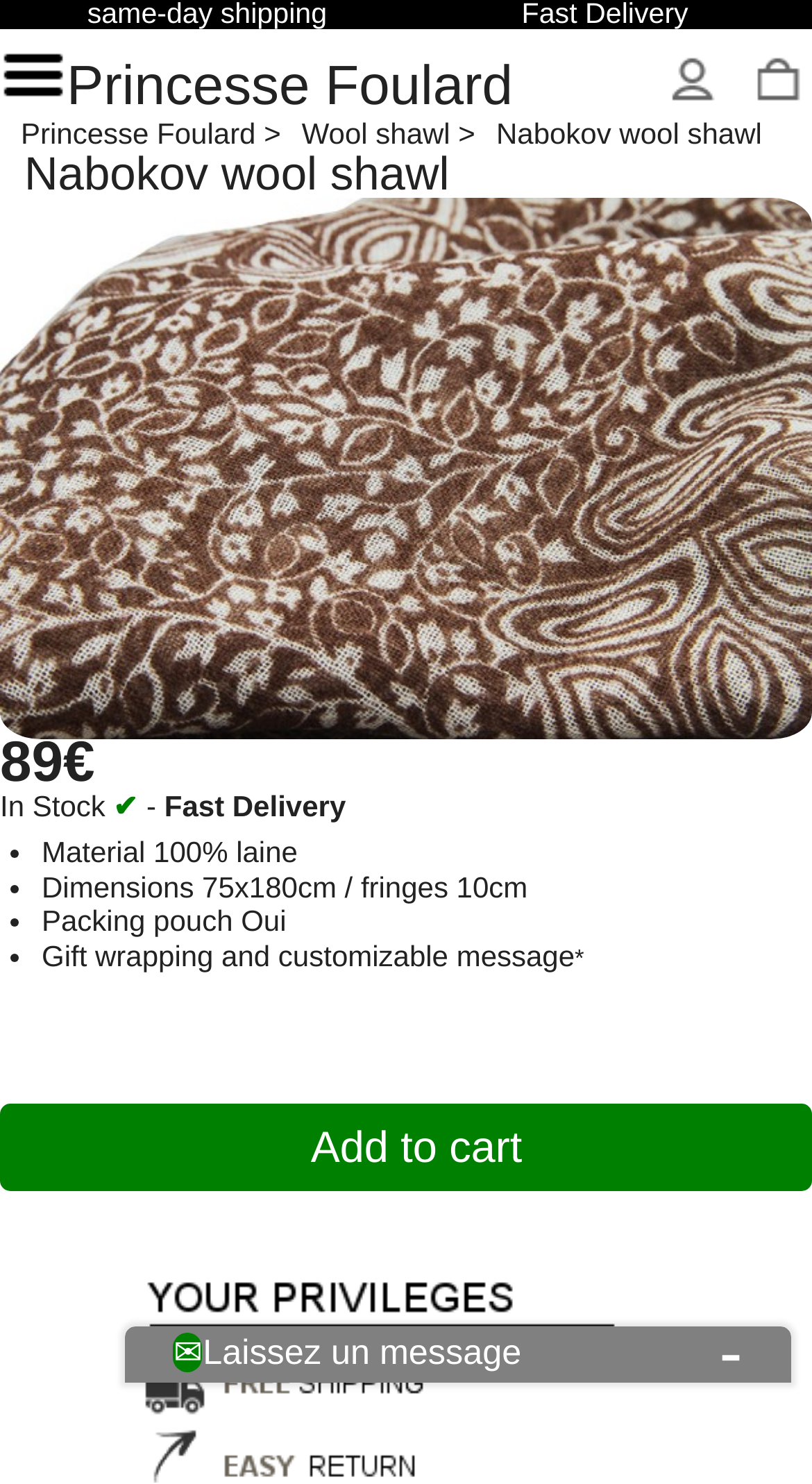What is the price of the shawl?
Using the image, provide a concise answer in one word or a short phrase.

89€